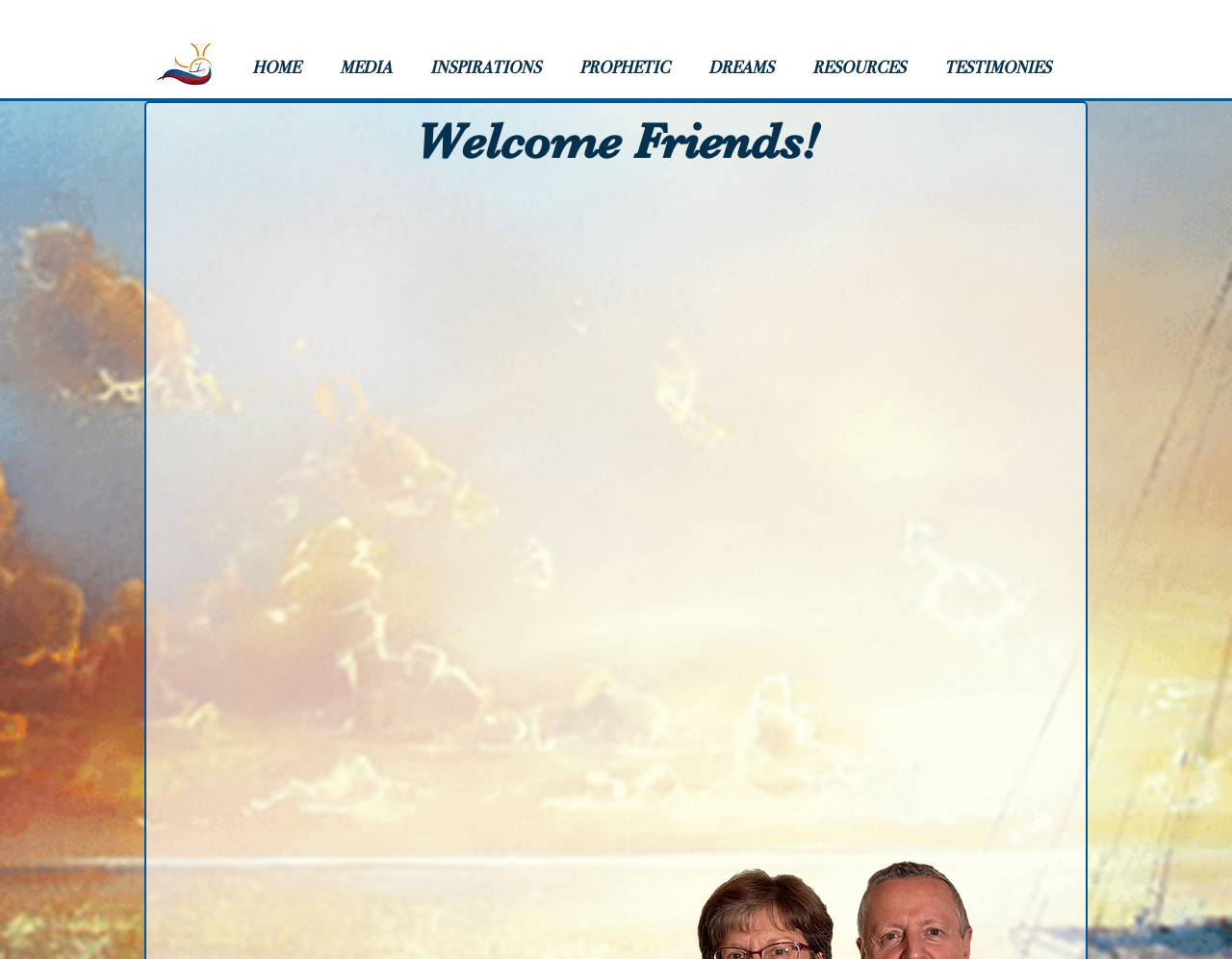Please respond to the question with a concise word or phrase:
What is the biblical reference mentioned in the text?

Lk 1:46-55